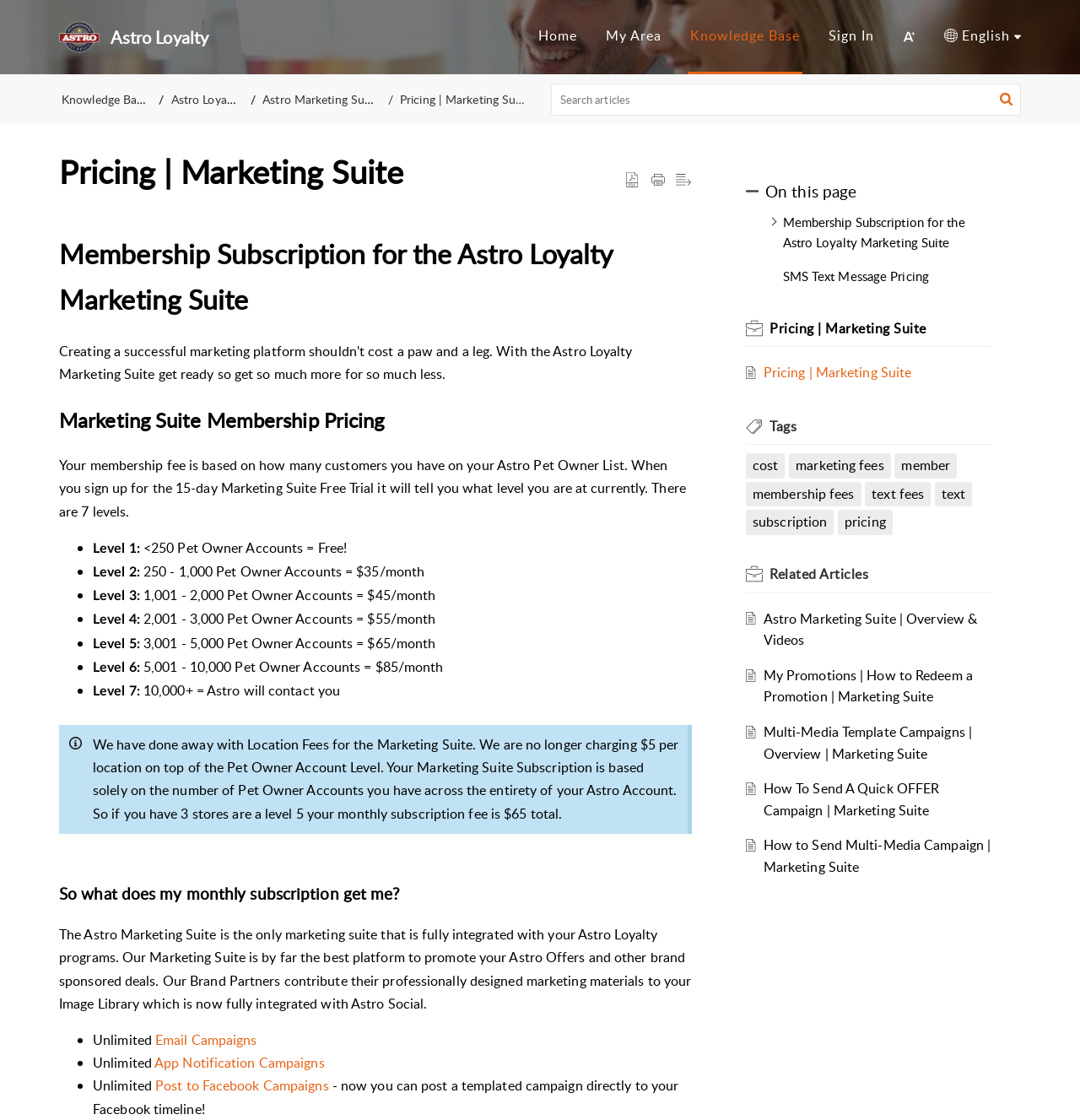Examine the screenshot and answer the question in as much detail as possible: What is the purpose of the Marketing Suite?

The purpose of the Marketing Suite can be found in the text 'Our Marketing Suite is by far the best platform to promote your Astro Offers and other brand sponsored deals.' which indicates that the main purpose of the Marketing Suite is to promote Astro Offers.